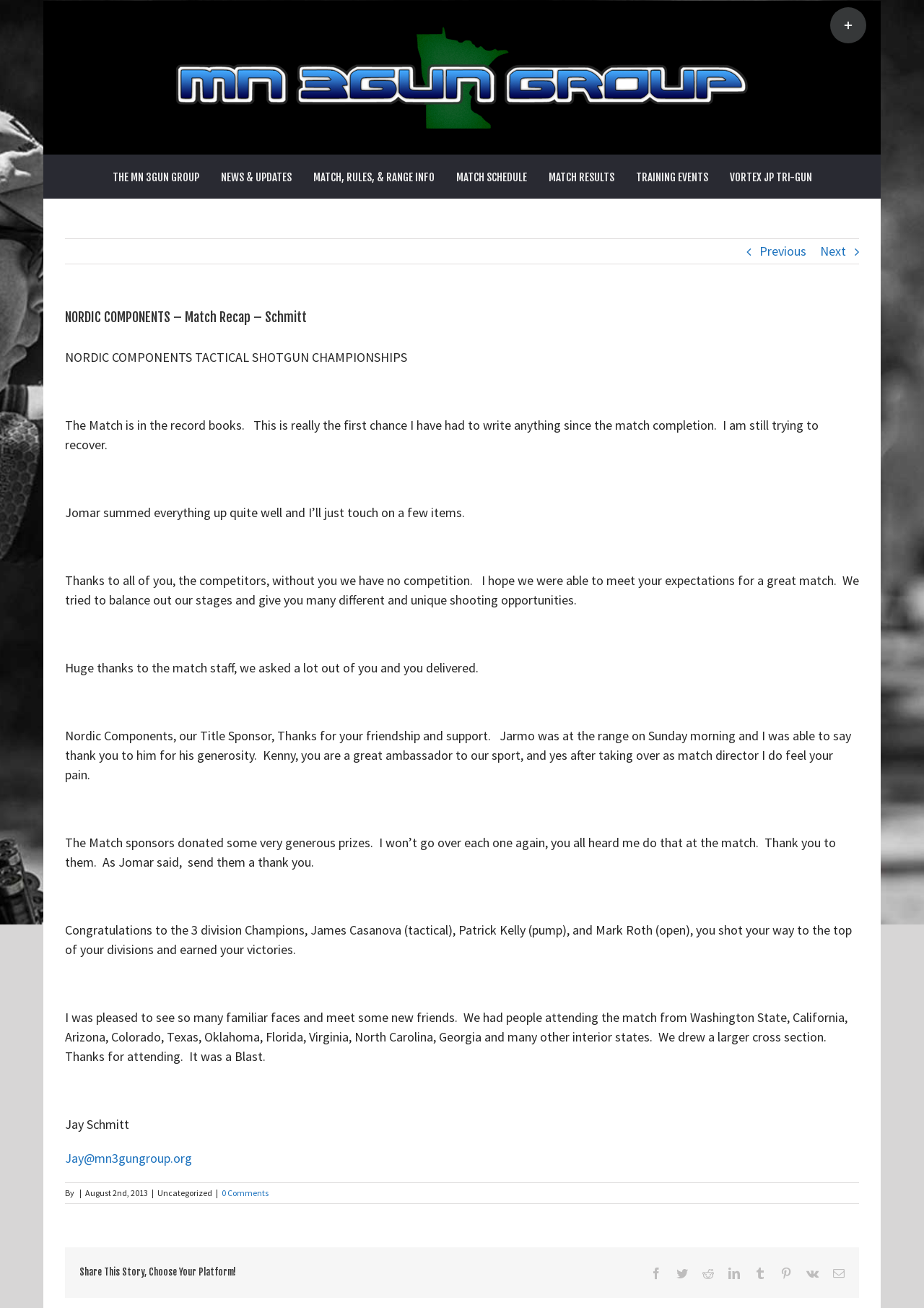Determine the coordinates of the bounding box that should be clicked to complete the instruction: "Go to NEWS & UPDATES". The coordinates should be represented by four float numbers between 0 and 1: [left, top, right, bottom].

[0.239, 0.118, 0.315, 0.151]